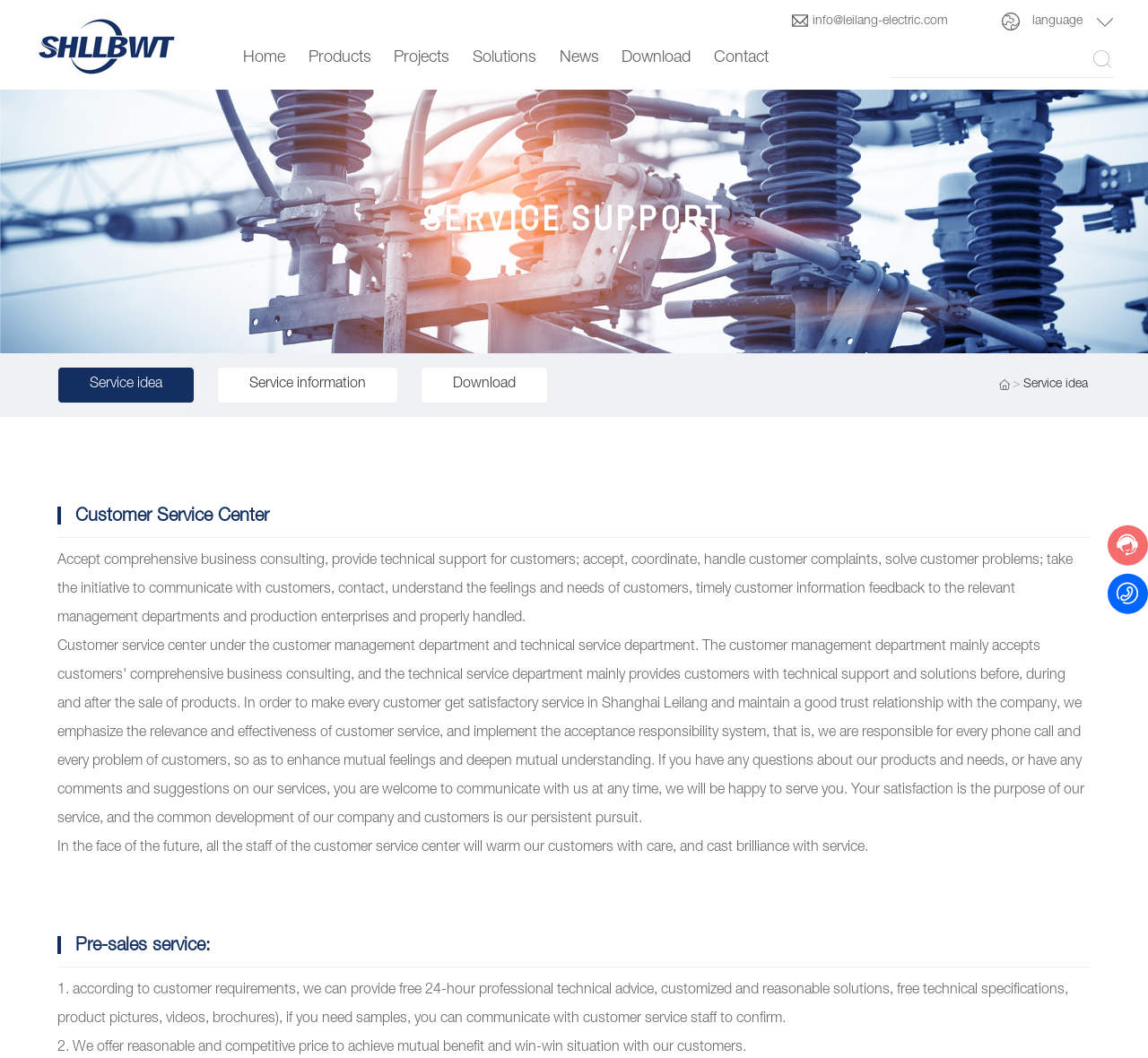Can you pinpoint the bounding box coordinates for the clickable element required for this instruction: "Click on Contact"? The coordinates should be four float numbers between 0 and 1, i.e., [left, top, right, bottom].

[0.622, 0.025, 0.669, 0.085]